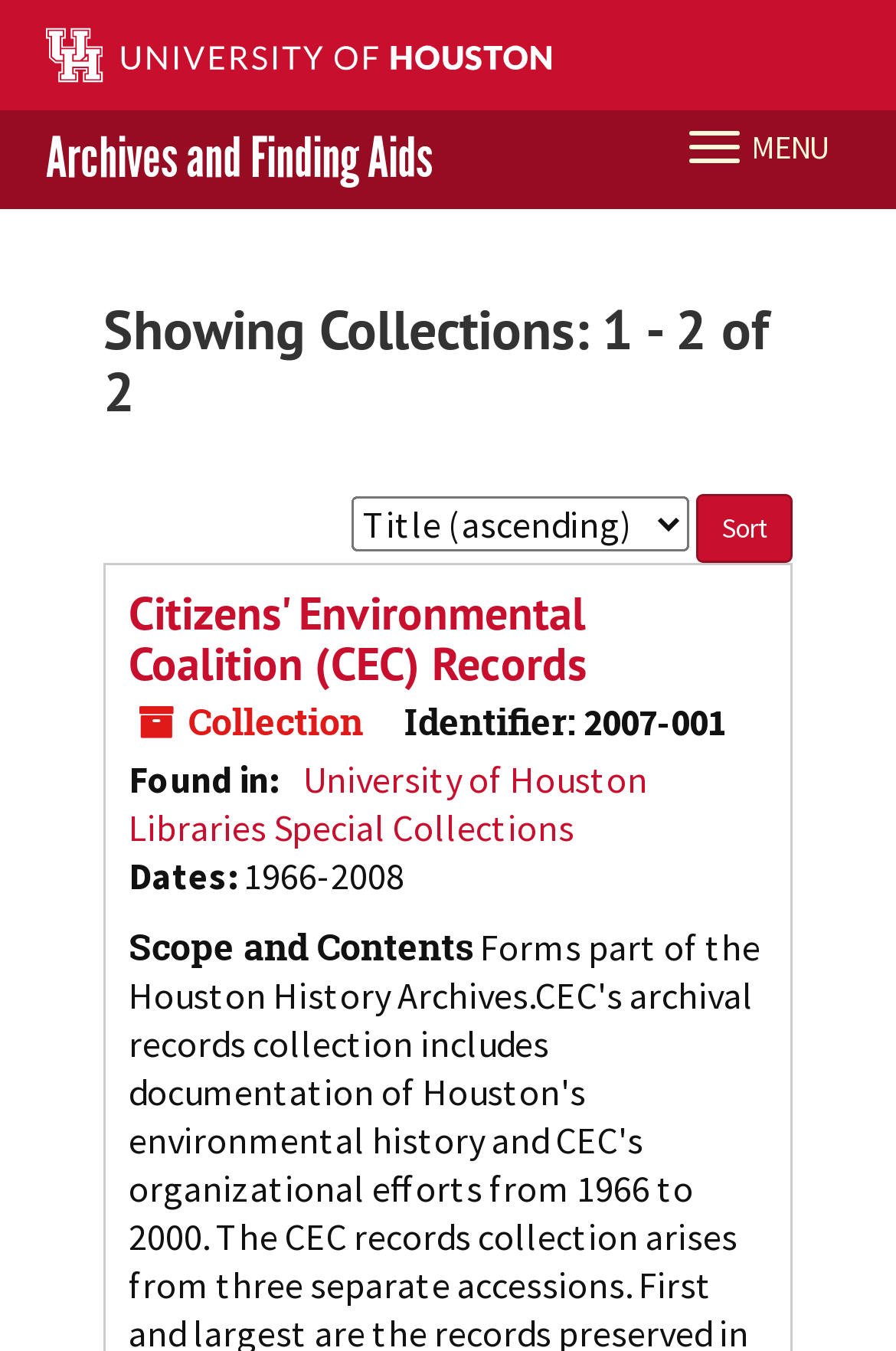Can you find the bounding box coordinates for the element to click on to achieve the instruction: "read Breaking News"?

None